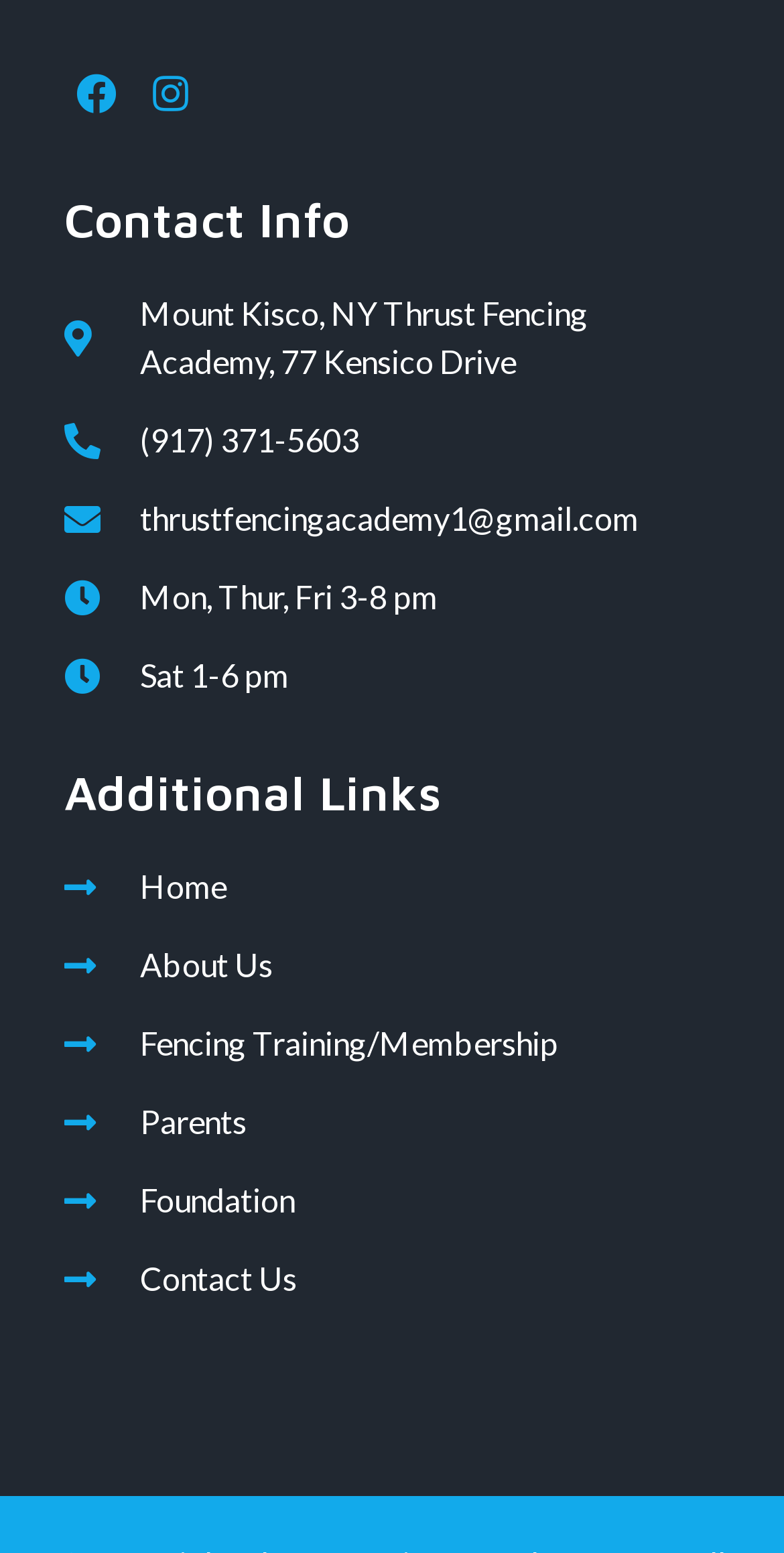Can you find the bounding box coordinates of the area I should click to execute the following instruction: "Send an email"?

[0.082, 0.318, 0.918, 0.35]